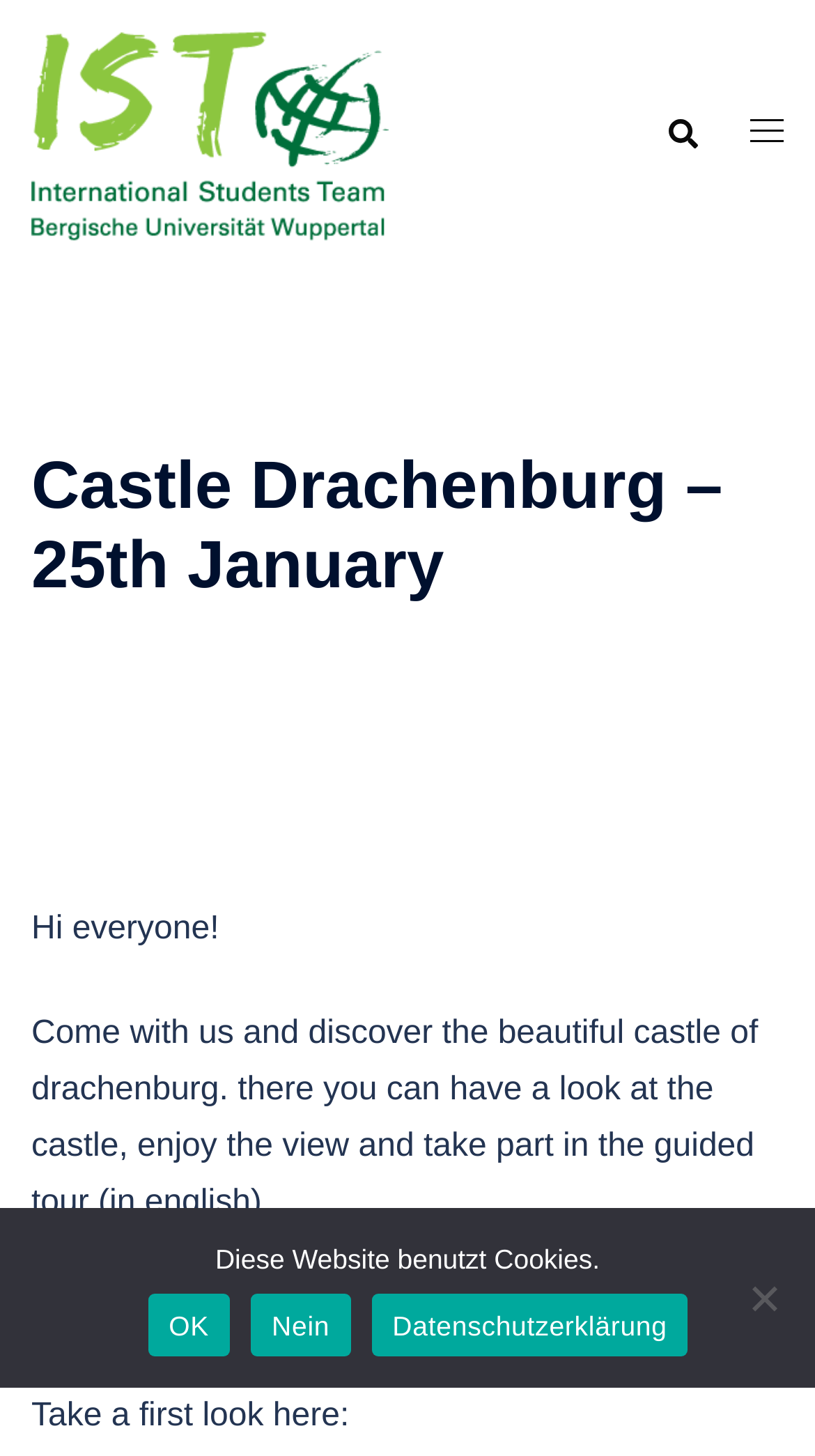Please specify the bounding box coordinates in the format (top-left x, top-left y, bottom-right x, bottom-right y), with all values as floating point numbers between 0 and 1. Identify the bounding box of the UI element described by: title="International Students Wuppertal"

[0.038, 0.081, 0.478, 0.105]